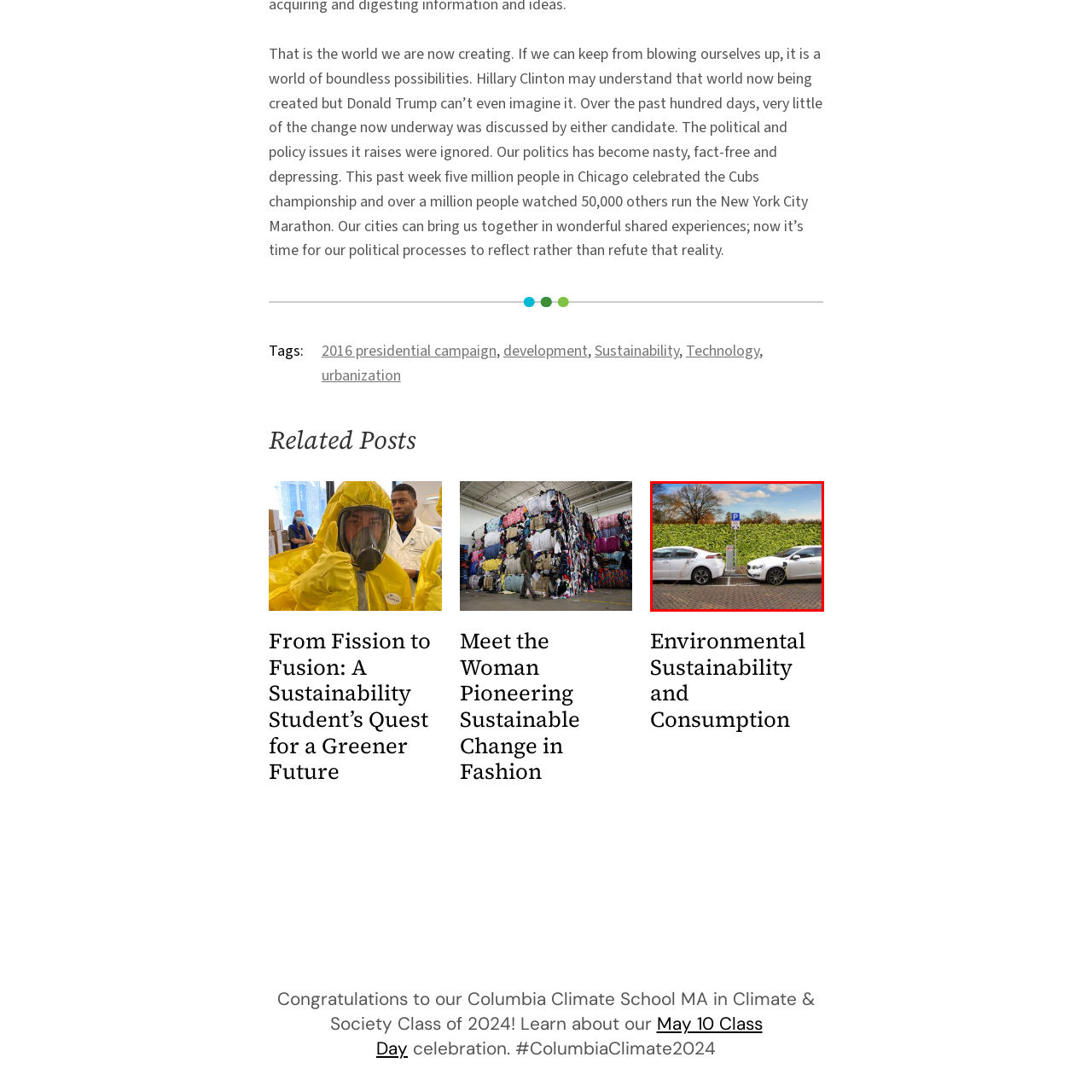Compose a thorough description of the image encased in the red perimeter.

The image portrays two white electric vehicles parked side by side at an electric charging station, illustrating a modern approach to sustainable transportation. The charging station is prominently displayed between the cars, indicating its purpose for recharging electric vehicles. In the background, a lush green hedge provides a vibrant, natural contrast to the urban setting, suggesting an integration of nature with technology. The scene is set under a clear blue sky, enhancing the feeling of a clean and eco-friendly environment. This imagery aligns with themes of environmental sustainability and consumption, reflecting the growing trend towards electric vehicles as a solution for reducing carbon emissions and promoting a greener future.